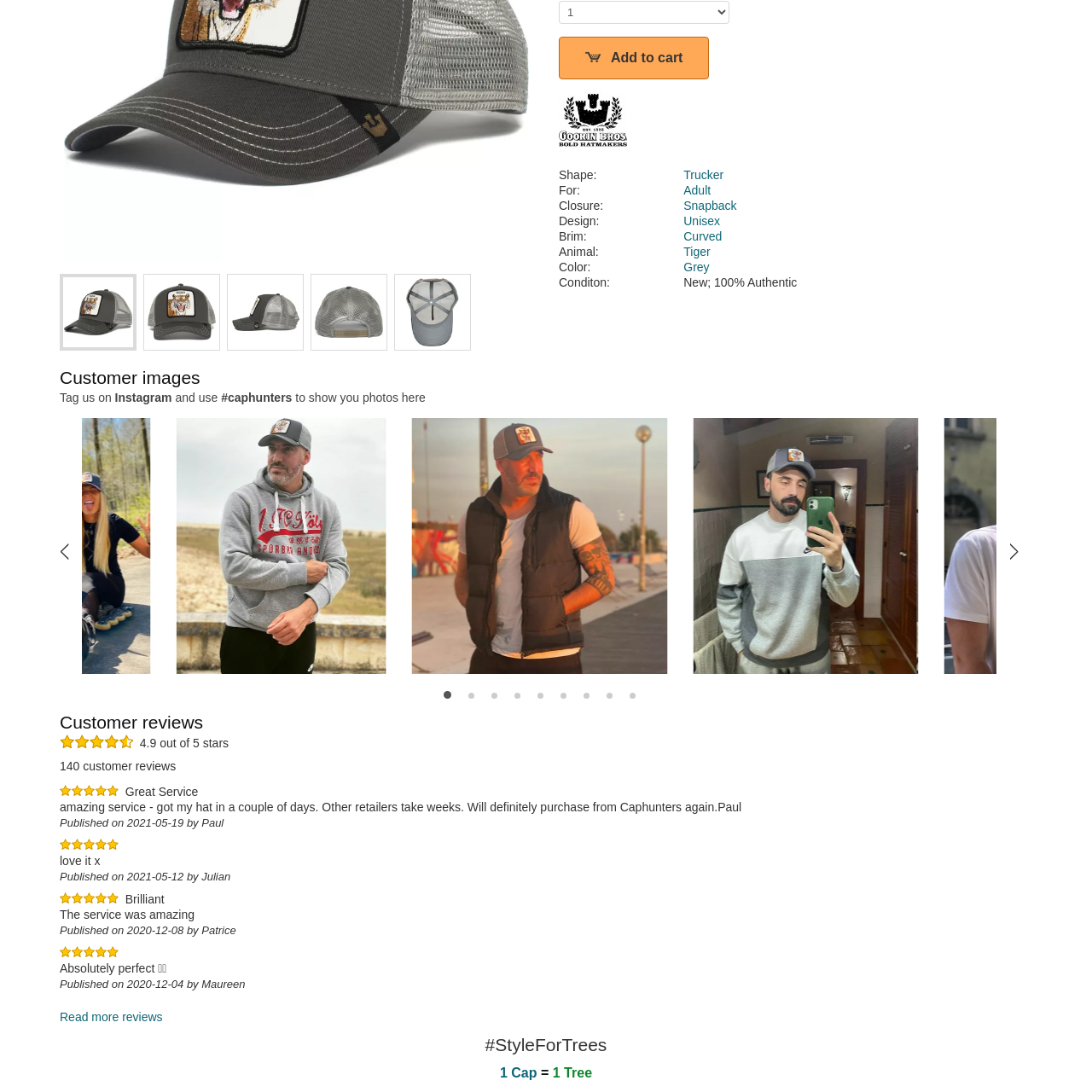Look at the image within the red outlined box, Is the hat suitable for children? Provide a one-word or brief phrase answer.

No